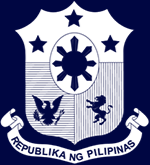Provide a thorough and detailed response to the question by examining the image: 
What is the meaning of the eagle on the left side of the shield?

The eagle on the left side of the shield represents strength and resilience, which are important values and characteristics that the Philippine government aims to embody and promote.